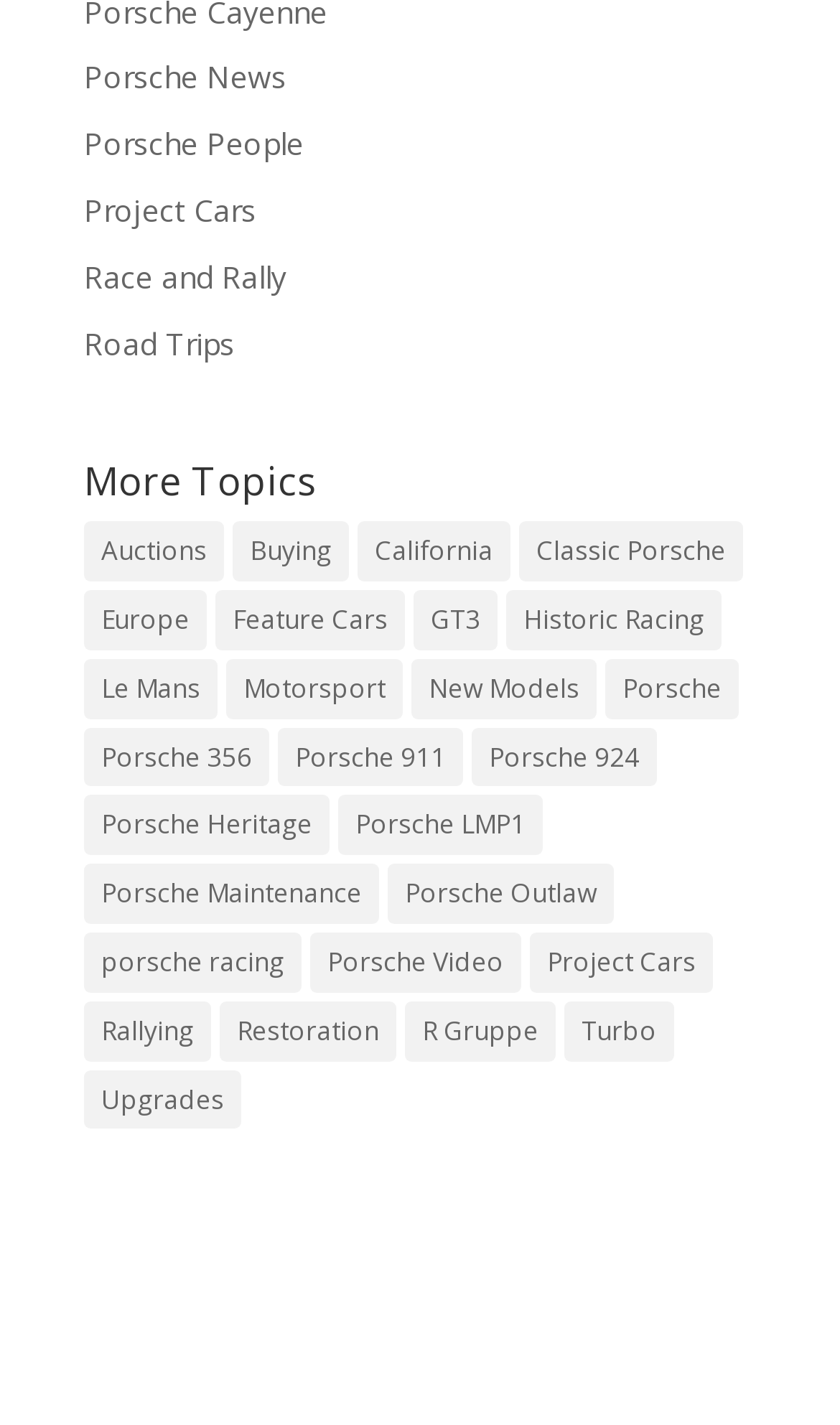Provide a short answer to the following question with just one word or phrase: What is the topic with the most items?

Porsche